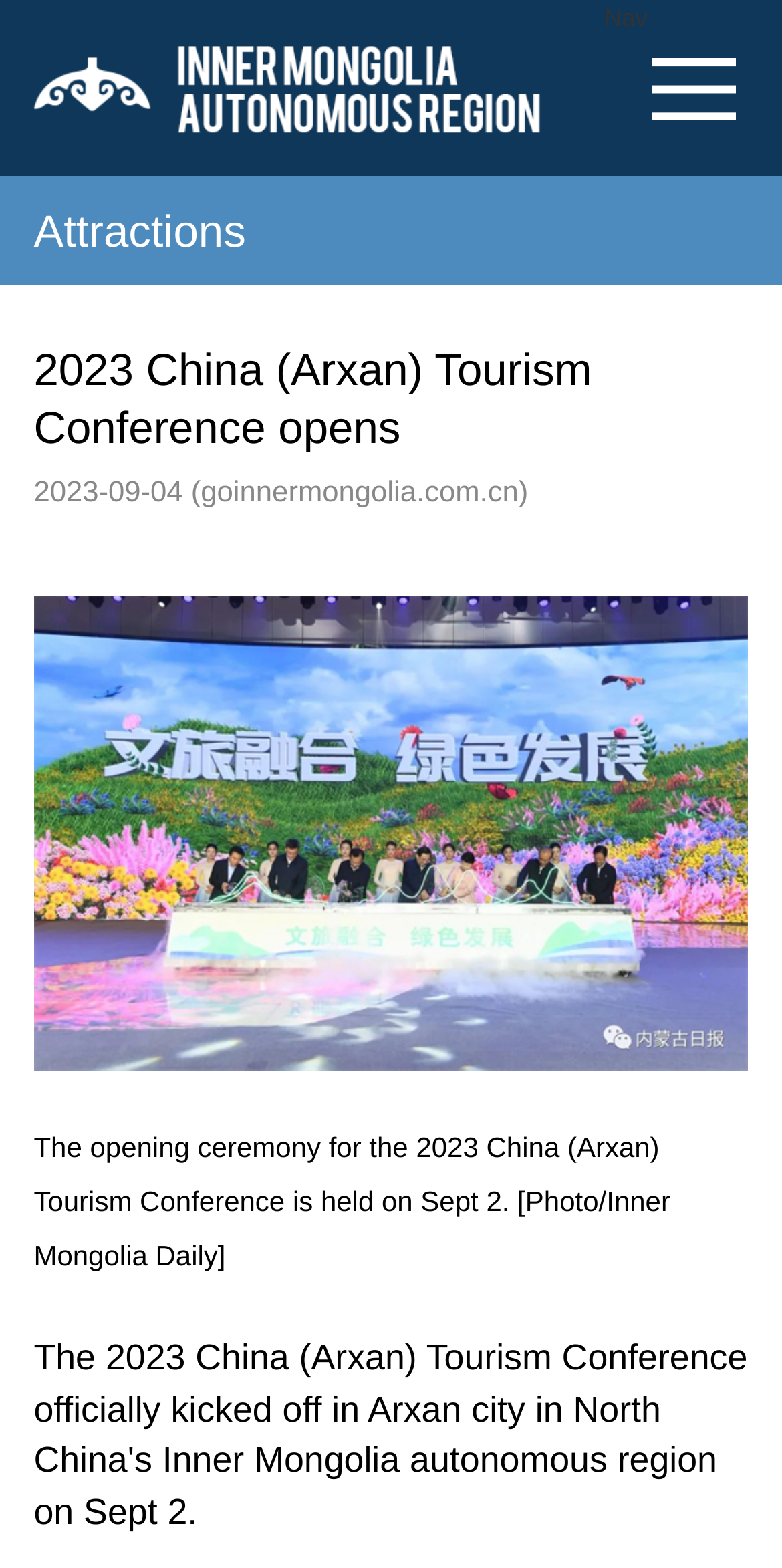Consider the image and give a detailed and elaborate answer to the question: 
What is the website domain of the article?

I found the website domain by looking at the StaticText element with the text '(goinnermongolia.com.cn)' which is located at the top of the webpage, below the heading.